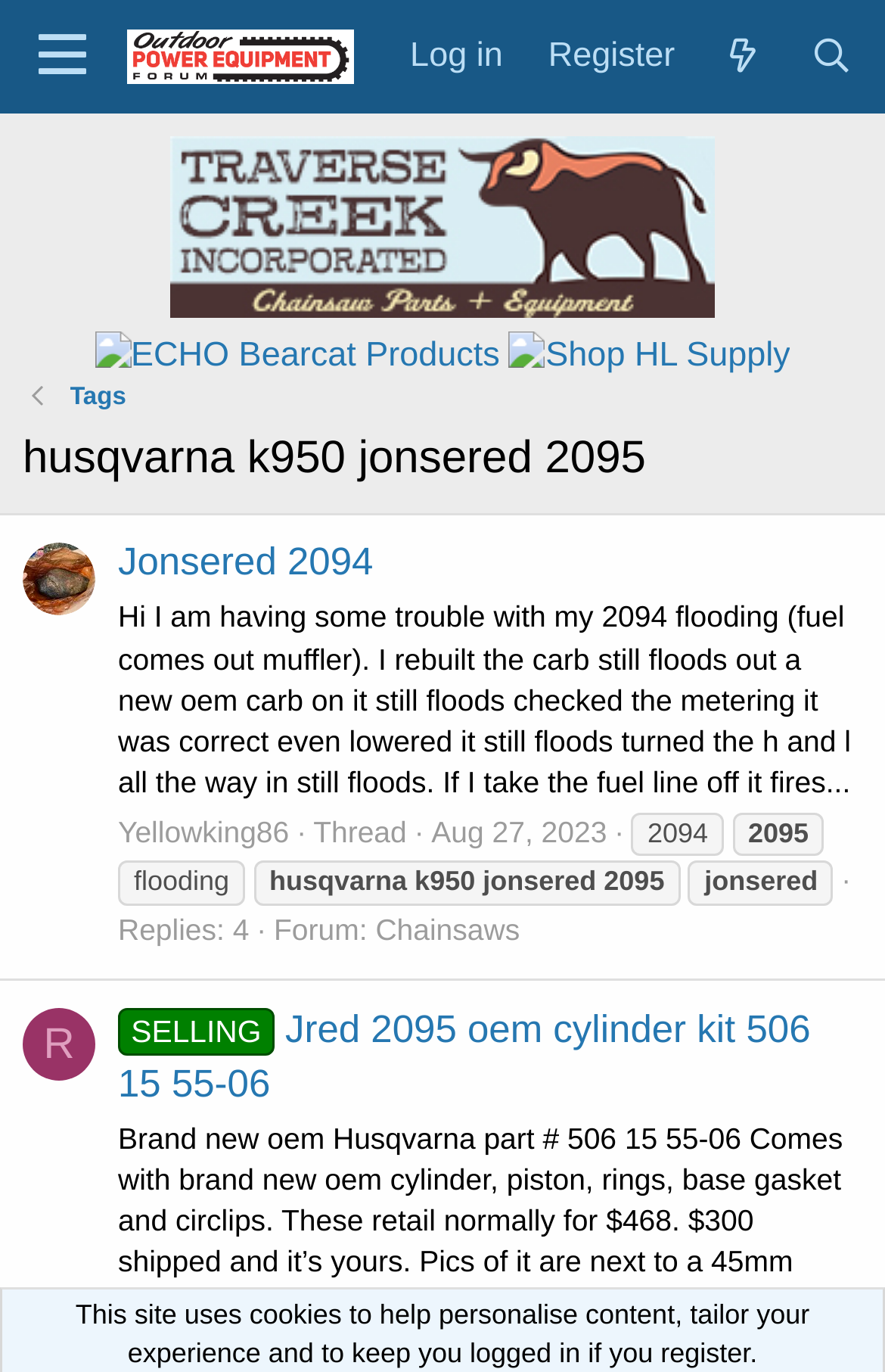Find the bounding box coordinates of the clickable area that will achieve the following instruction: "Search for something".

[0.889, 0.01, 0.99, 0.072]